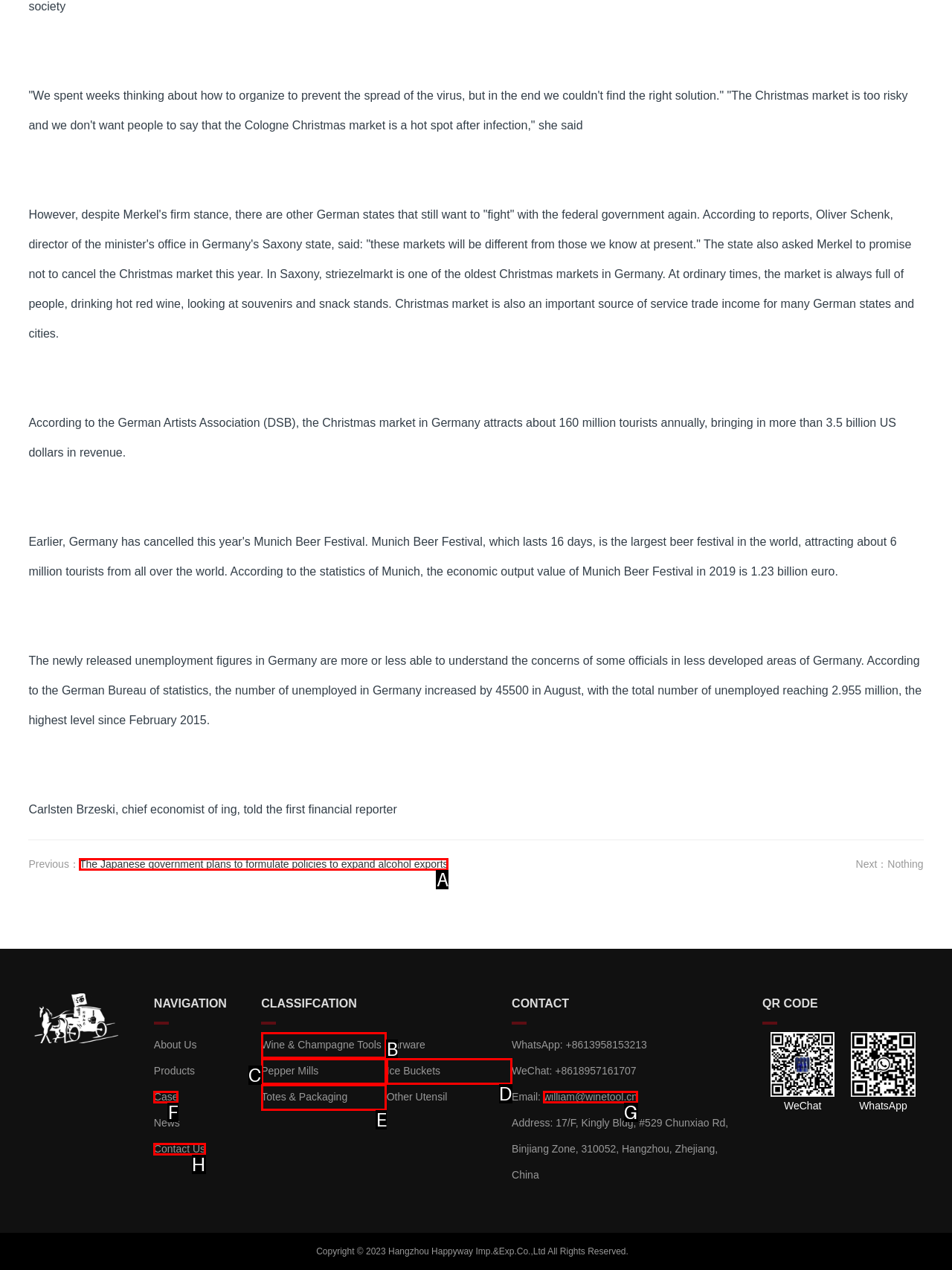From the description: Totes & Packaging, select the HTML element that fits best. Reply with the letter of the appropriate option.

E